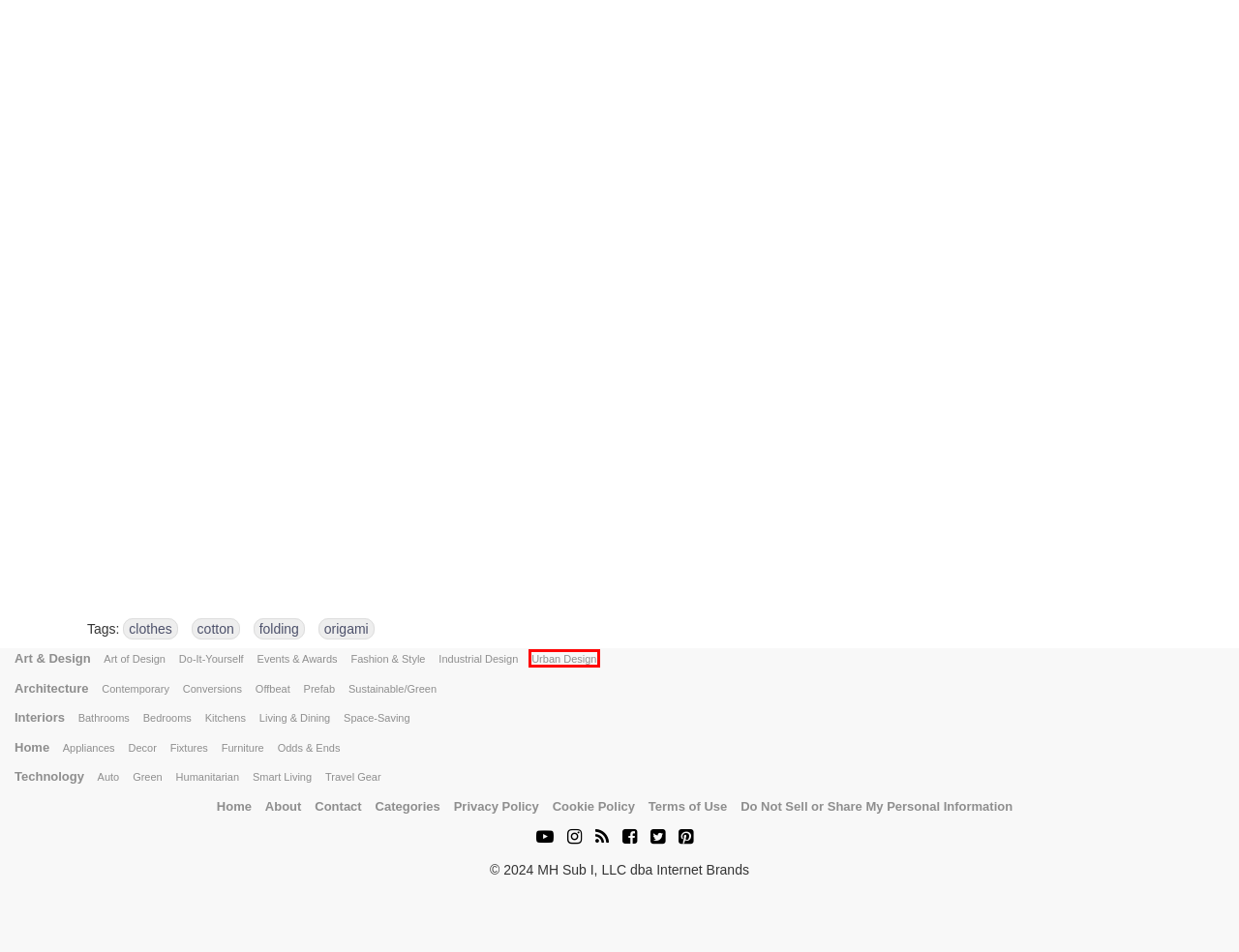You have a screenshot of a webpage with a red rectangle bounding box around an element. Identify the best matching webpage description for the new page that appears after clicking the element in the bounding box. The descriptions are:
A. Bathrooms
B. About Dornob
C. Urban Design
D. Art of Design
E. Industrial Design
F. Art & Design
G. Cookie Policy - Internet Brands
H. Terms of Use - Internet Brands

C